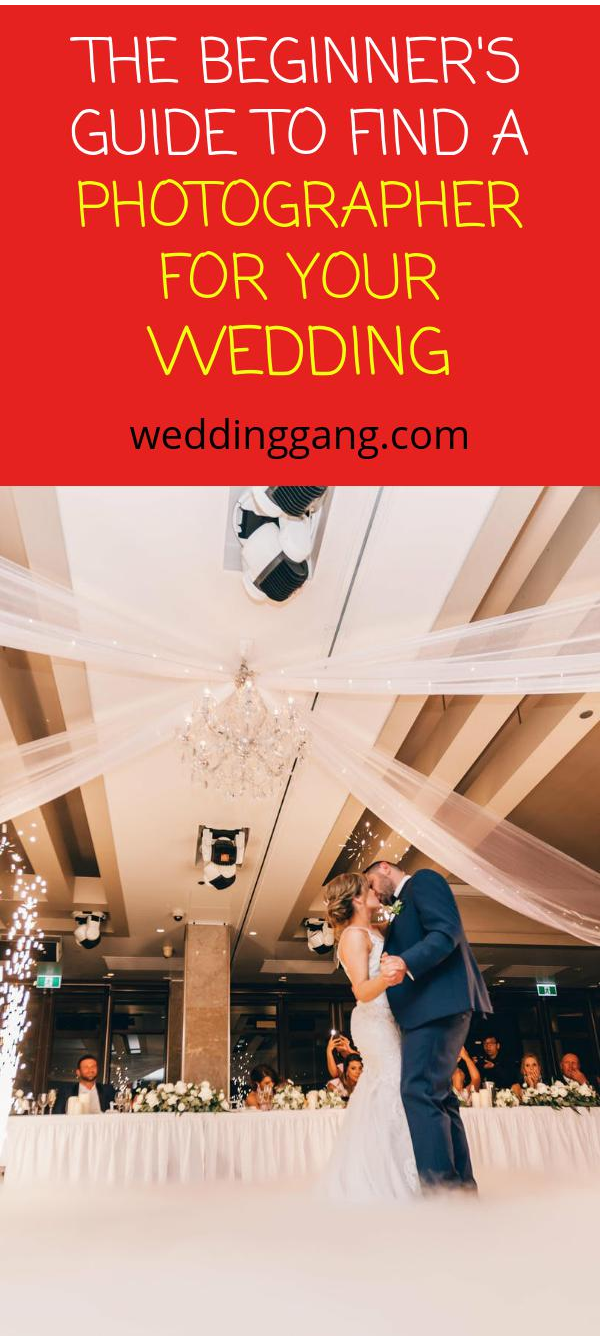Kindly respond to the following question with a single word or a brief phrase: 
What is in the background of the image?

Guests celebrating